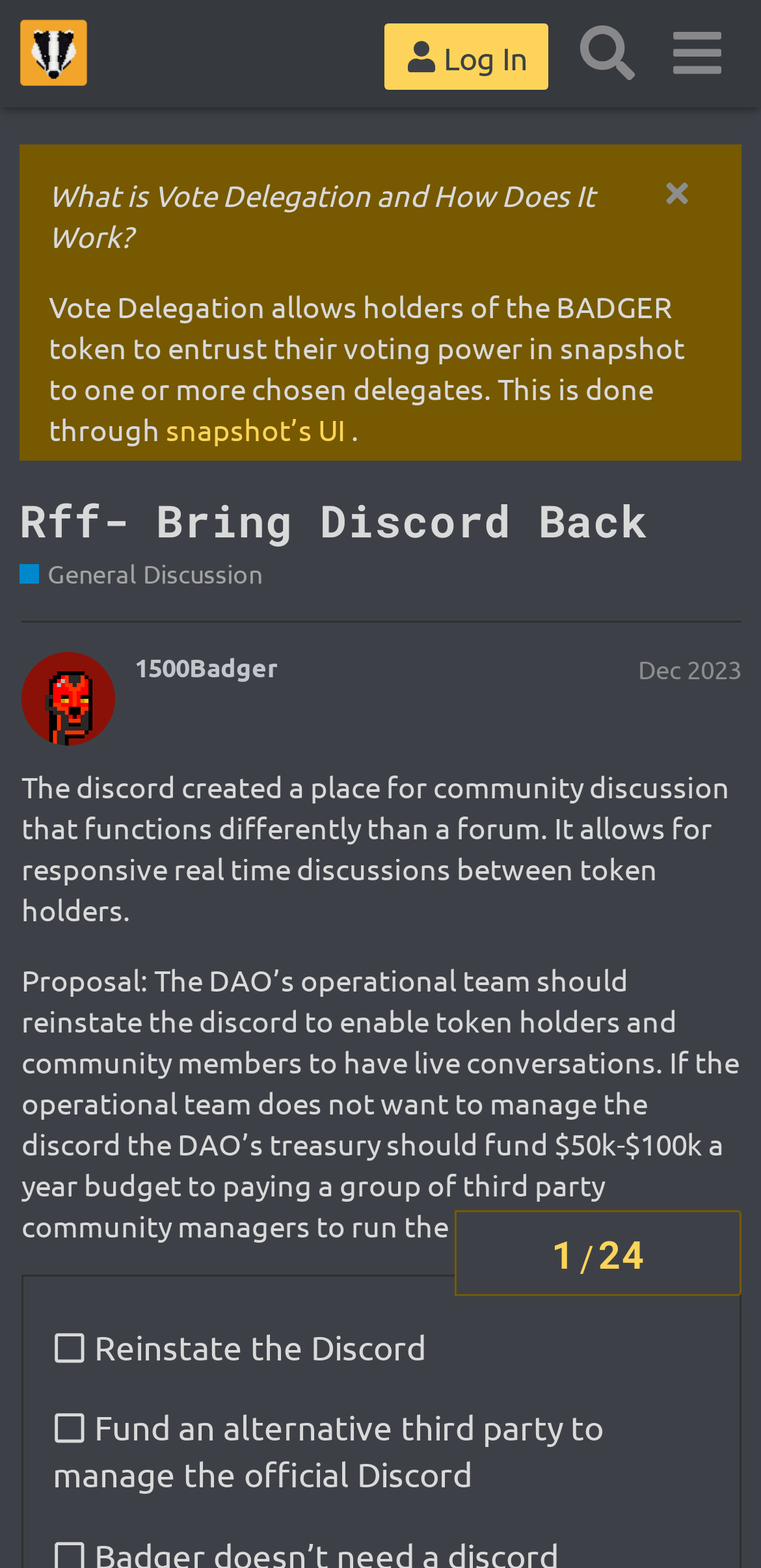Please provide a brief answer to the following inquiry using a single word or phrase:
What is the purpose of the Discord?

Real-time discussions between token holders